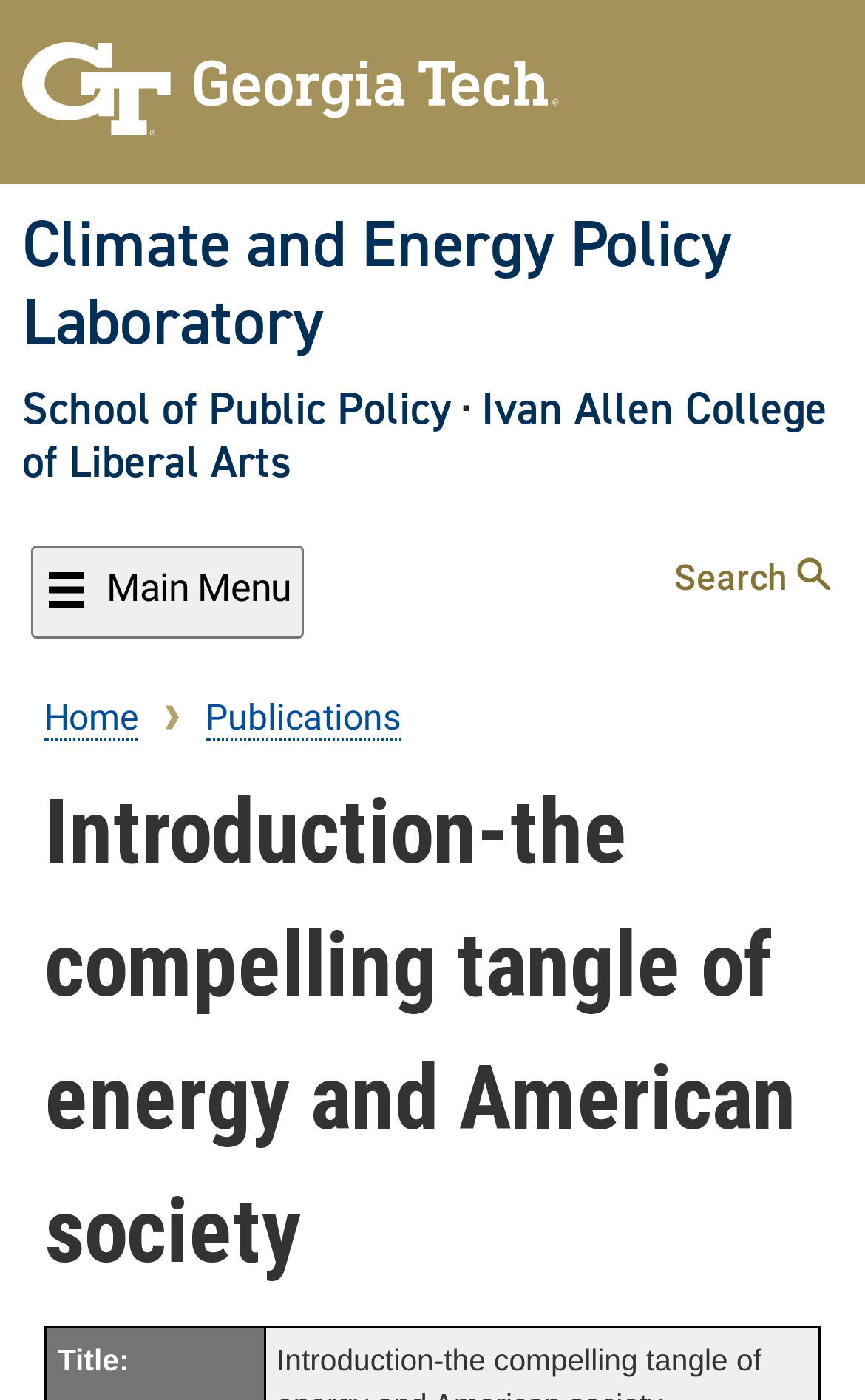Predict the bounding box of the UI element based on this description: "Search".

[0.749, 0.386, 0.974, 0.439]